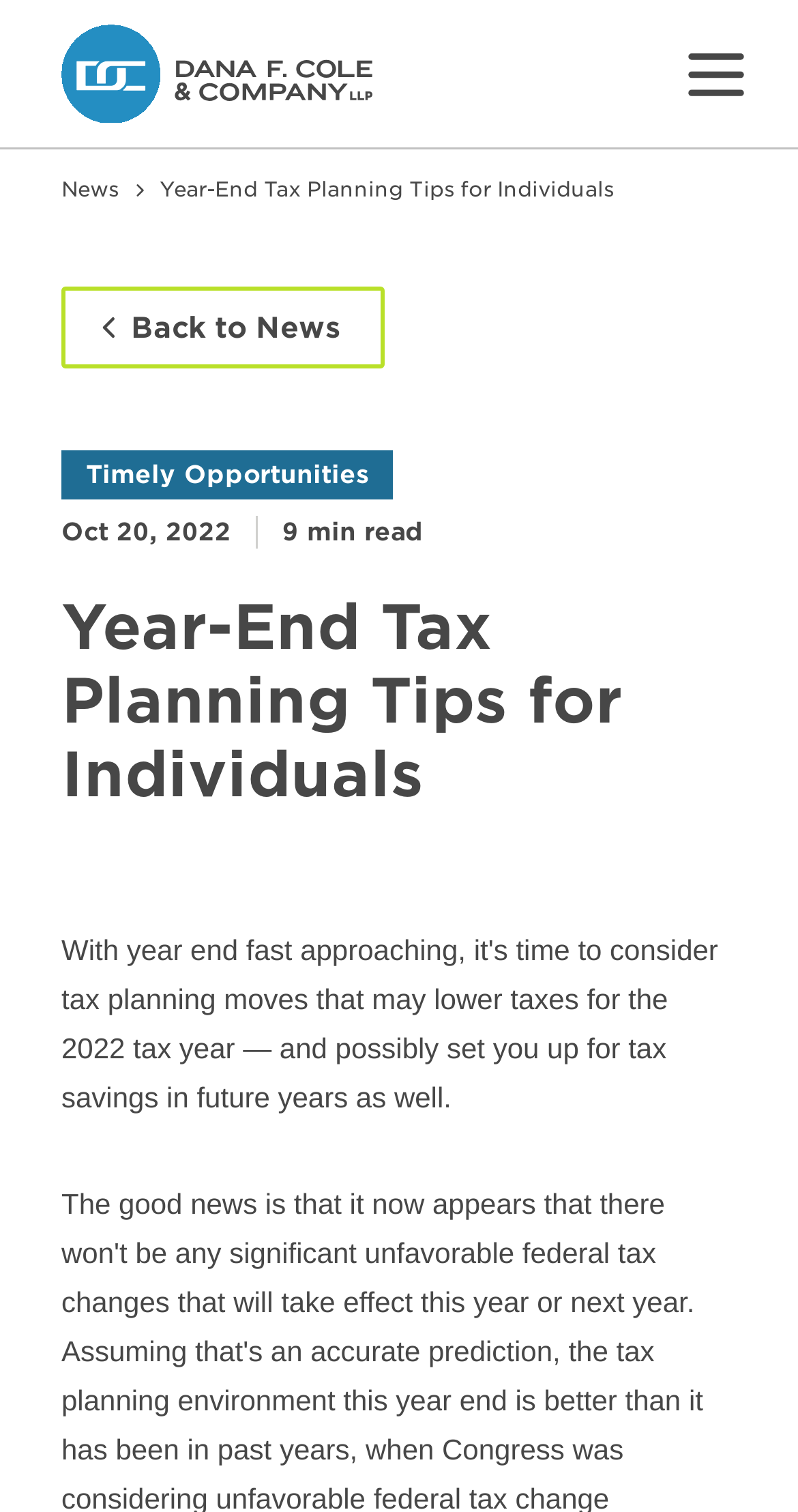What is the topic of the article?
Please interpret the details in the image and answer the question thoroughly.

I found the topic of the article by looking at the heading element with the bounding box coordinates [0.077, 0.391, 0.923, 0.537], which contains the text 'Year-End Tax Planning Tips for Individuals'.